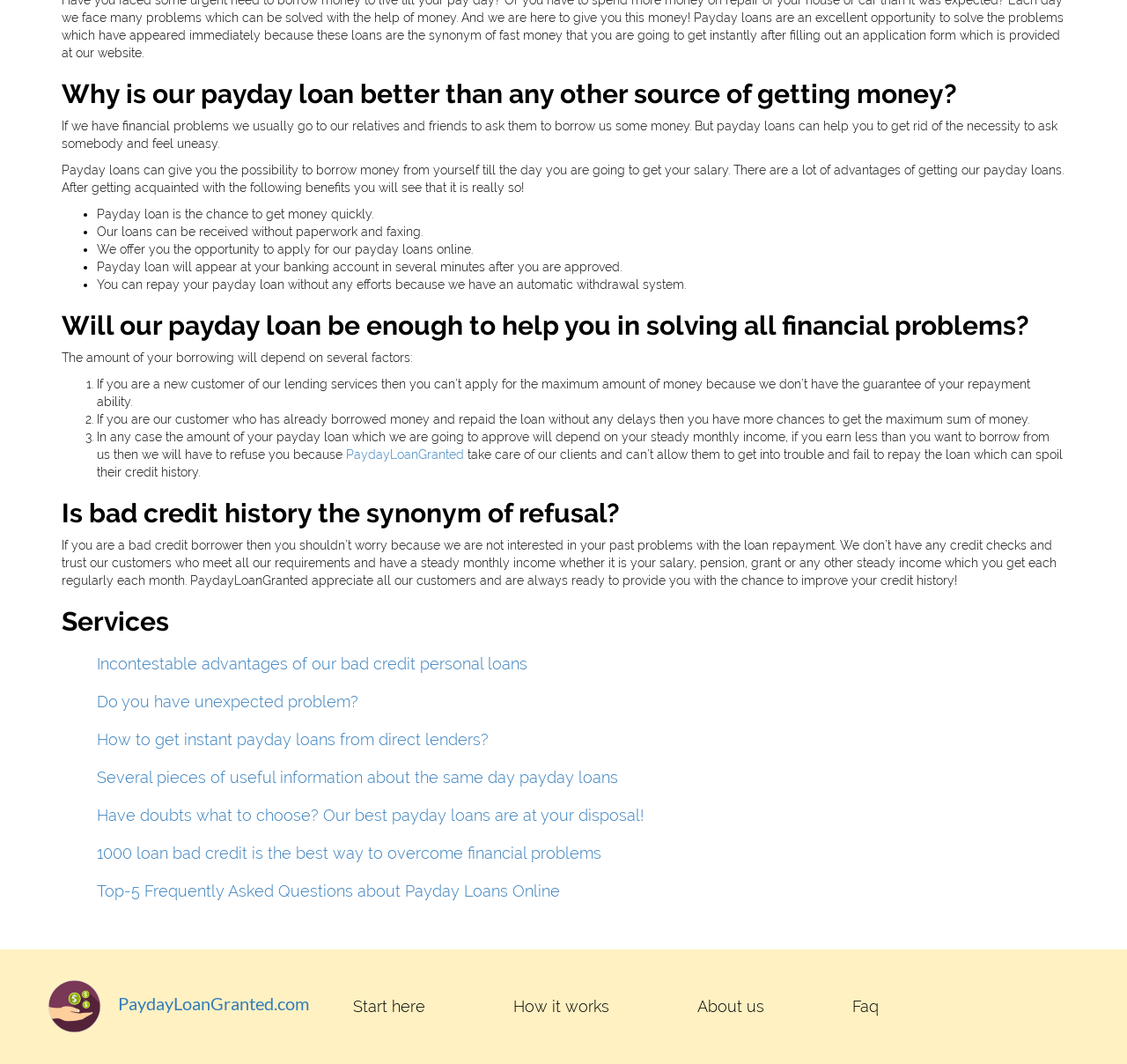Please determine the bounding box coordinates of the element to click on in order to accomplish the following task: "Click on 'PaydayLoanGranted' to learn more". Ensure the coordinates are four float numbers ranging from 0 to 1, i.e., [left, top, right, bottom].

[0.307, 0.42, 0.412, 0.434]